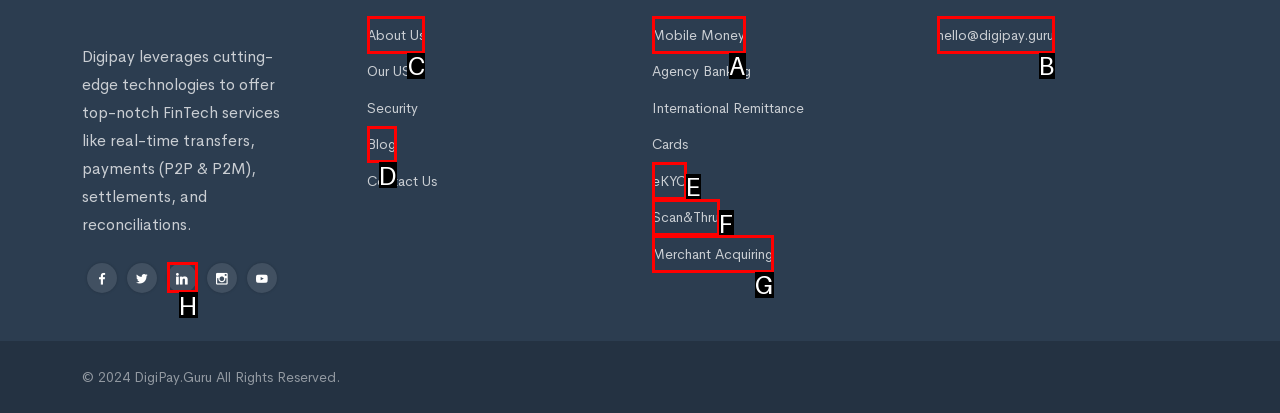Identify the correct letter of the UI element to click for this task: visit About Us page
Respond with the letter from the listed options.

C